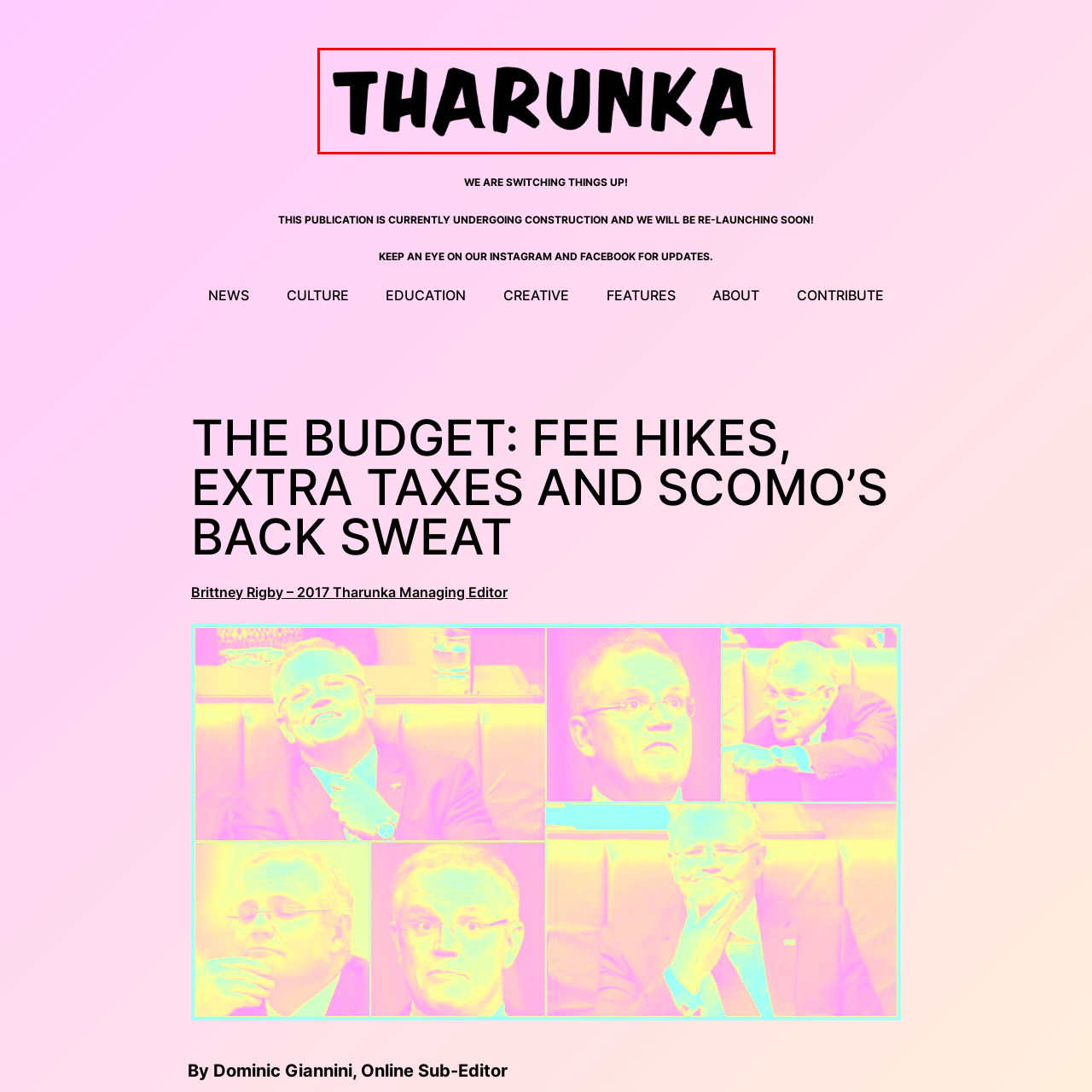Inspect the area within the red bounding box and elaborate on the following question with a detailed answer using the image as your reference: What is the font style of the text 'THARUNKA'?

The text 'THARUNKA' is showcased in a playful, oversized font, which exudes a sense of energy and creativity, emphasizing the publication's identity and engaging its audience.